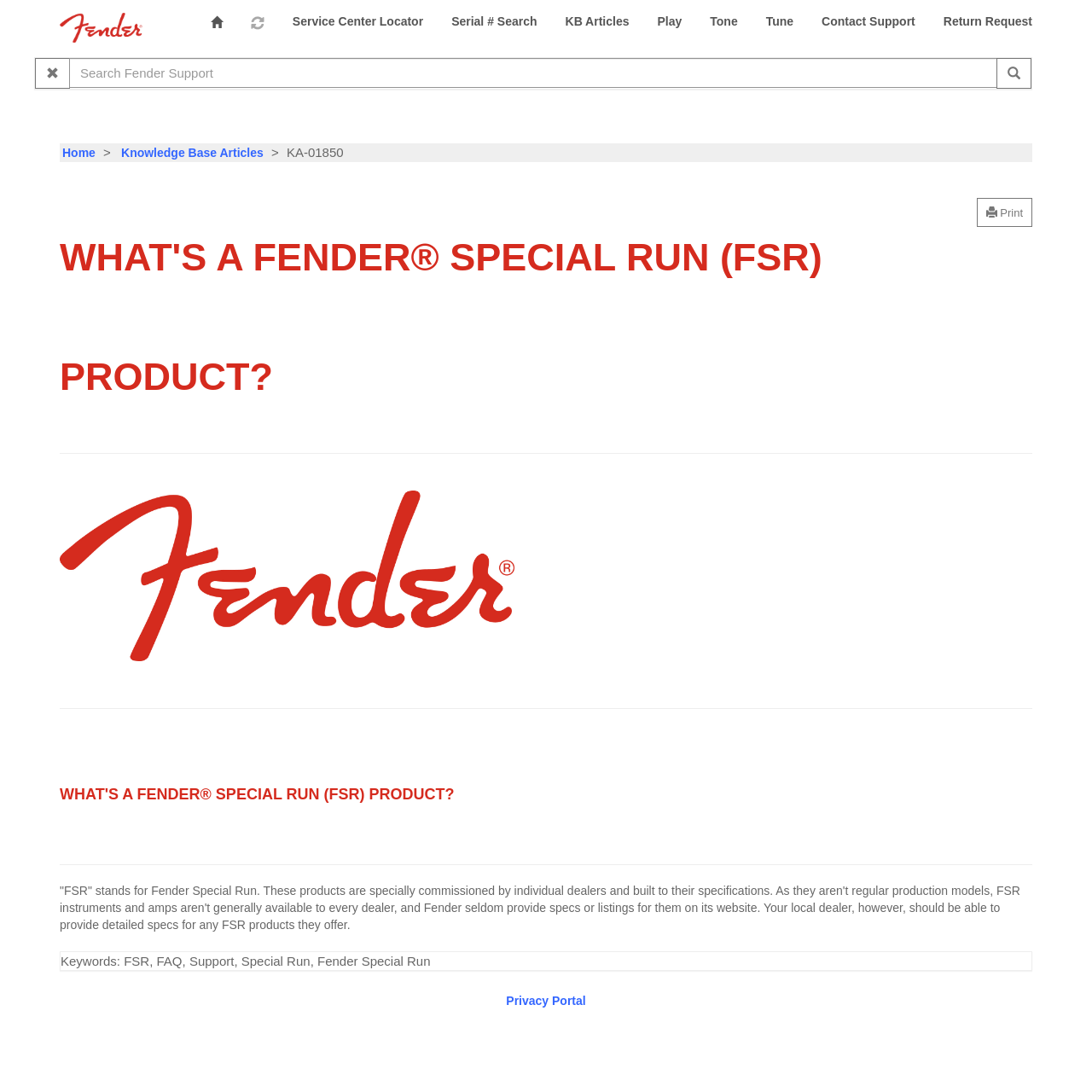Please identify the bounding box coordinates of the element I need to click to follow this instruction: "Search Fender Support".

[0.063, 0.053, 0.913, 0.08]